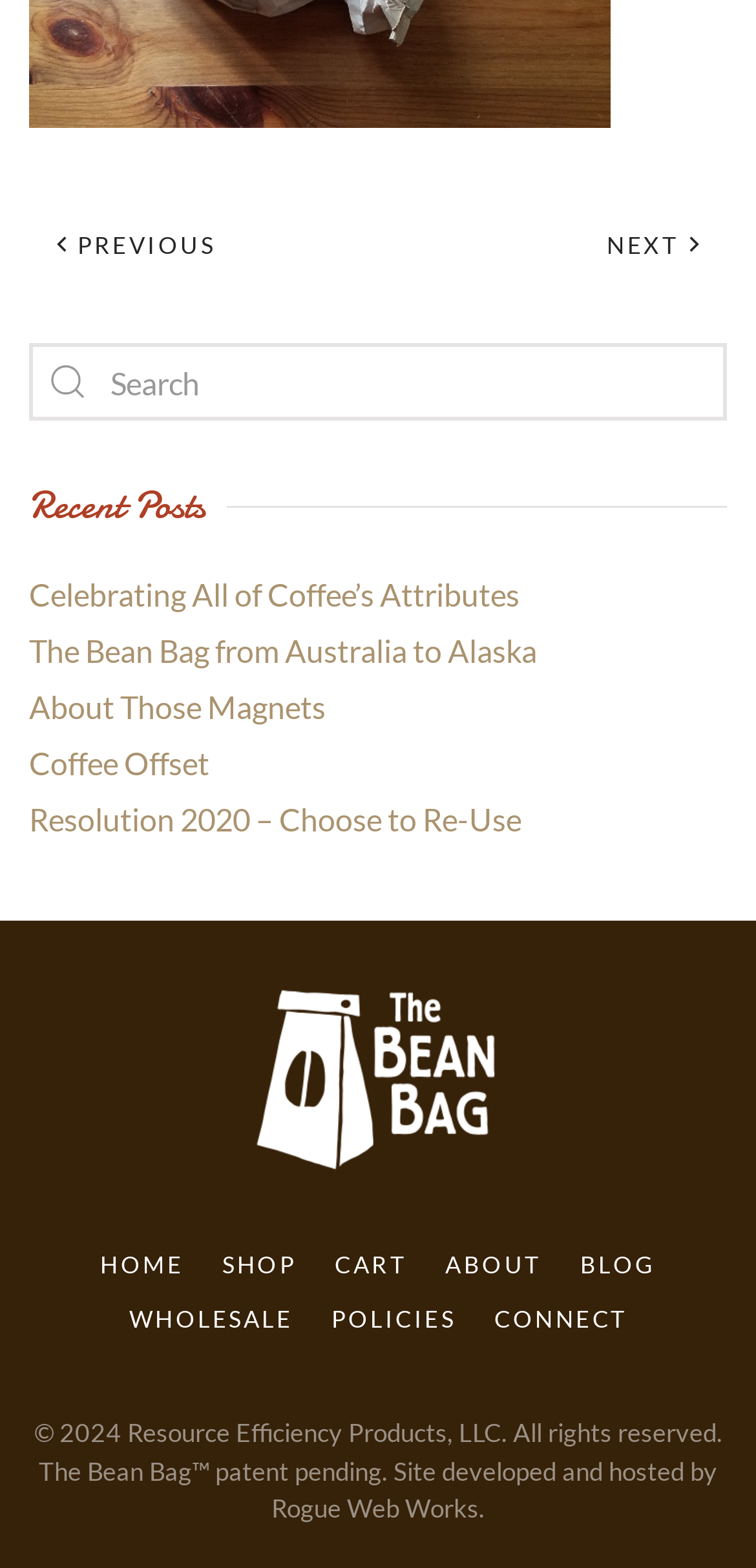Please mark the bounding box coordinates of the area that should be clicked to carry out the instruction: "go to home page".

[0.133, 0.796, 0.243, 0.818]